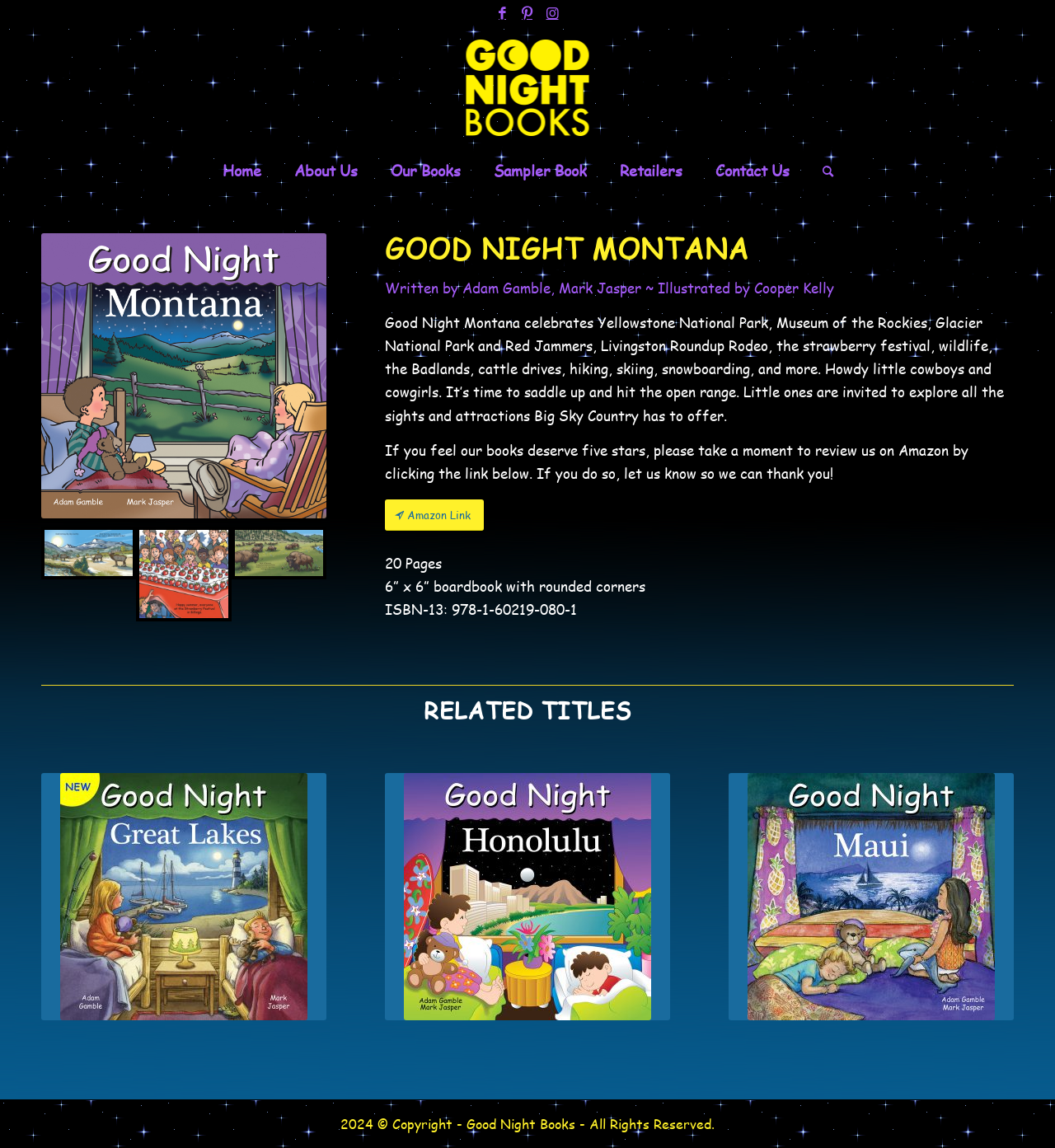Please specify the bounding box coordinates of the clickable region necessary for completing the following instruction: "Learn more about 'Jedi Master' quest". The coordinates must consist of four float numbers between 0 and 1, i.e., [left, top, right, bottom].

None